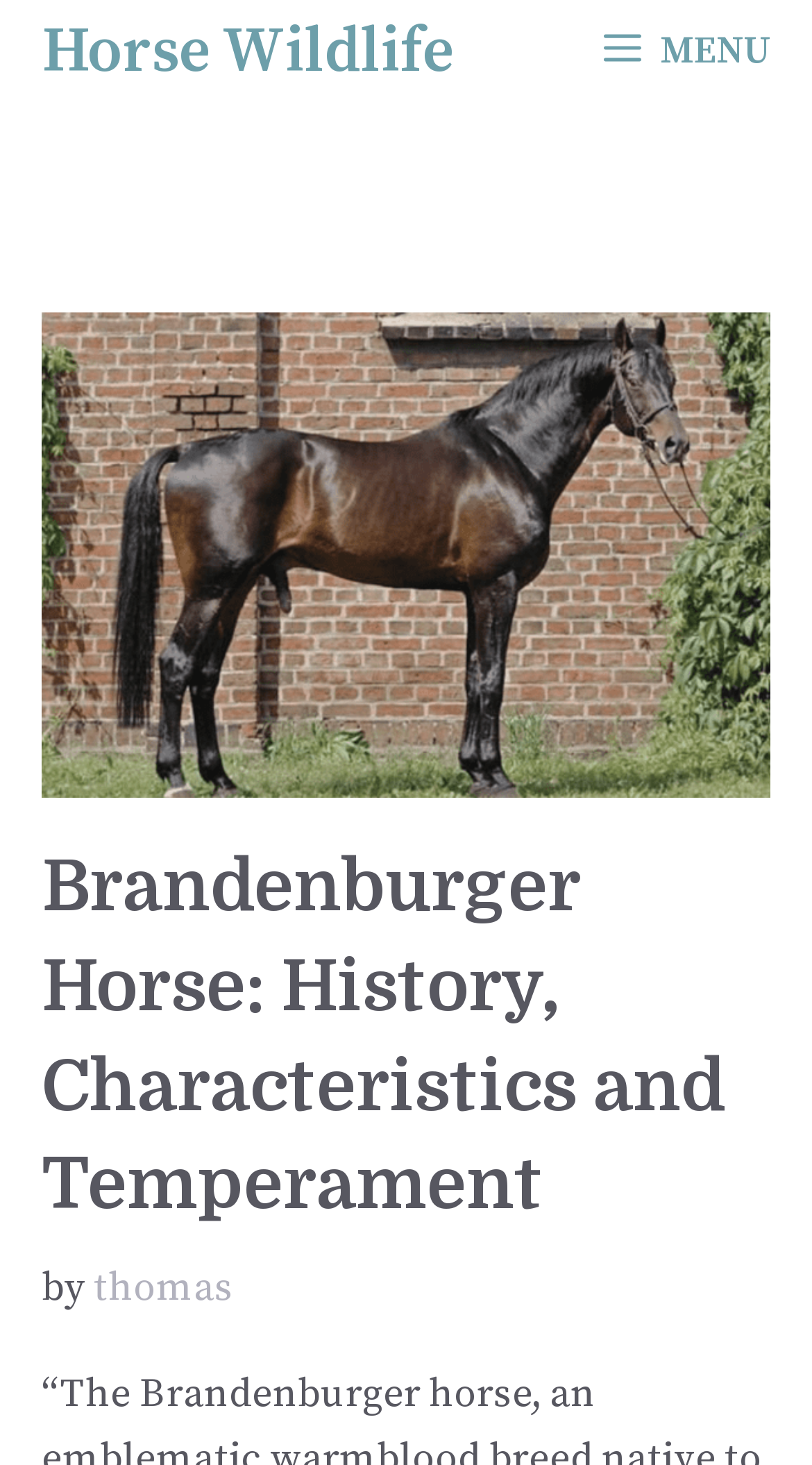Extract the bounding box of the UI element described as: "Horse Wildlife".

[0.051, 0.0, 0.559, 0.071]